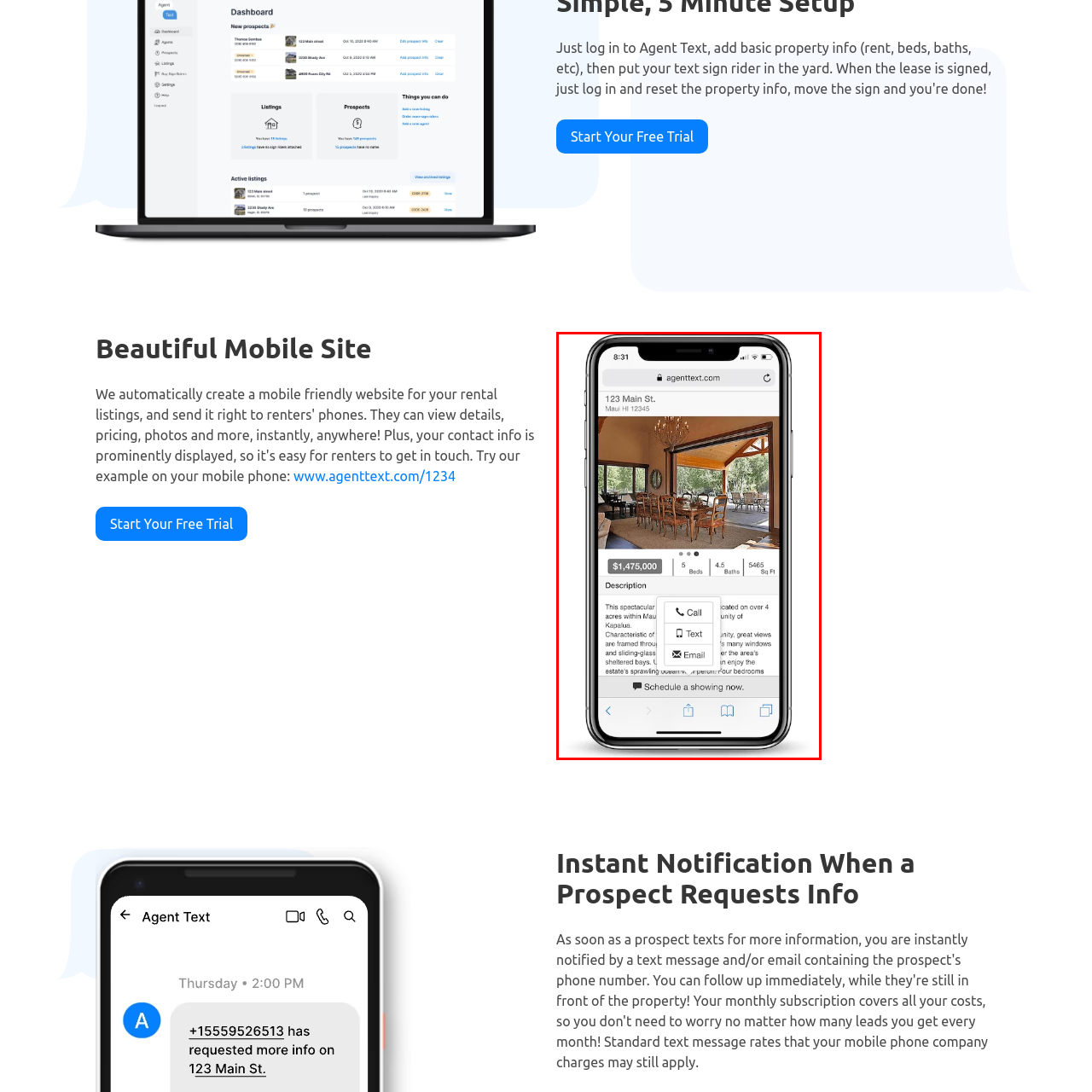Focus on the content within the red box and provide a succinct answer to this question using just one word or phrase: 
How many bedrooms does the property have?

5